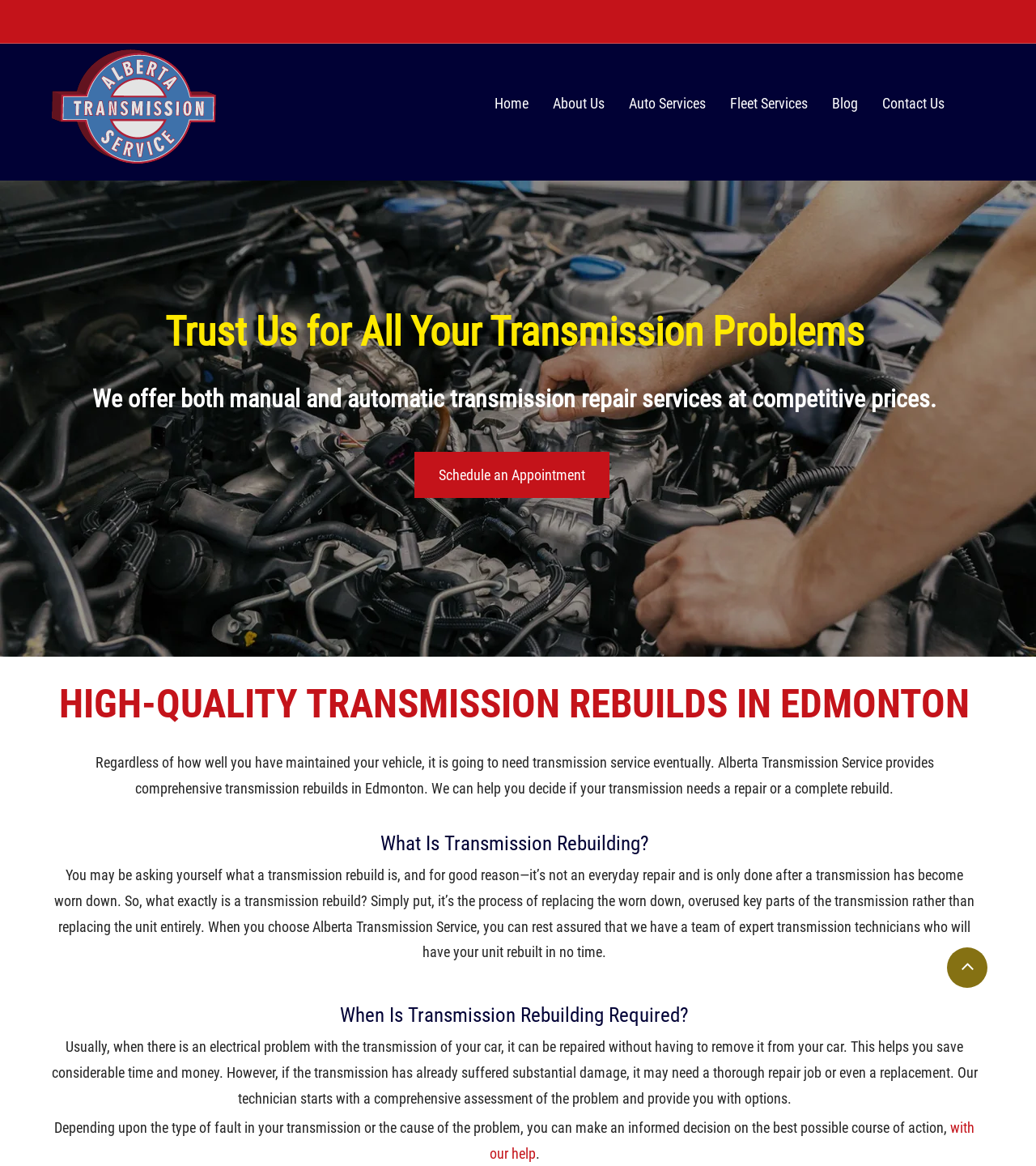Determine the coordinates of the bounding box that should be clicked to complete the instruction: "Get help with transmission problems". The coordinates should be represented by four float numbers between 0 and 1: [left, top, right, bottom].

[0.159, 0.265, 0.834, 0.305]